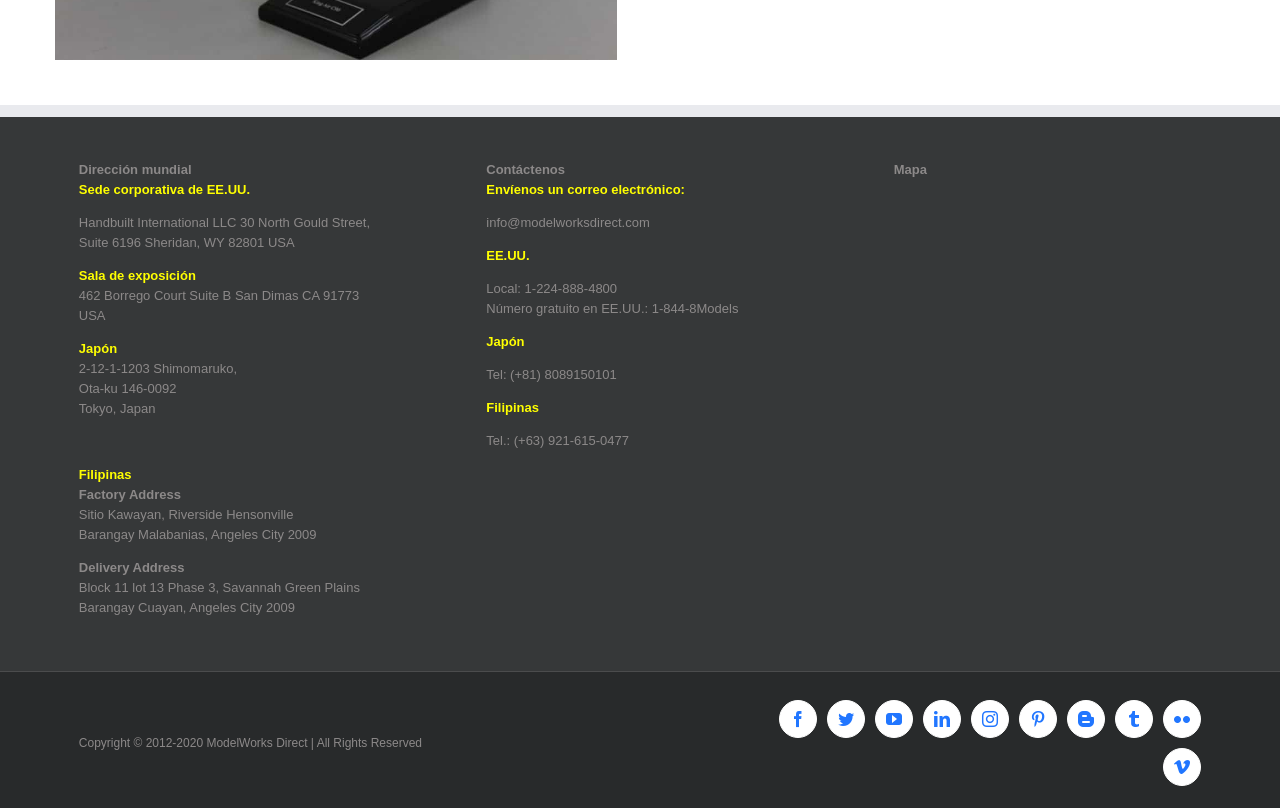Please give a concise answer to this question using a single word or phrase: 
What is the email address to contact the company?

info@modelworksdirect.com